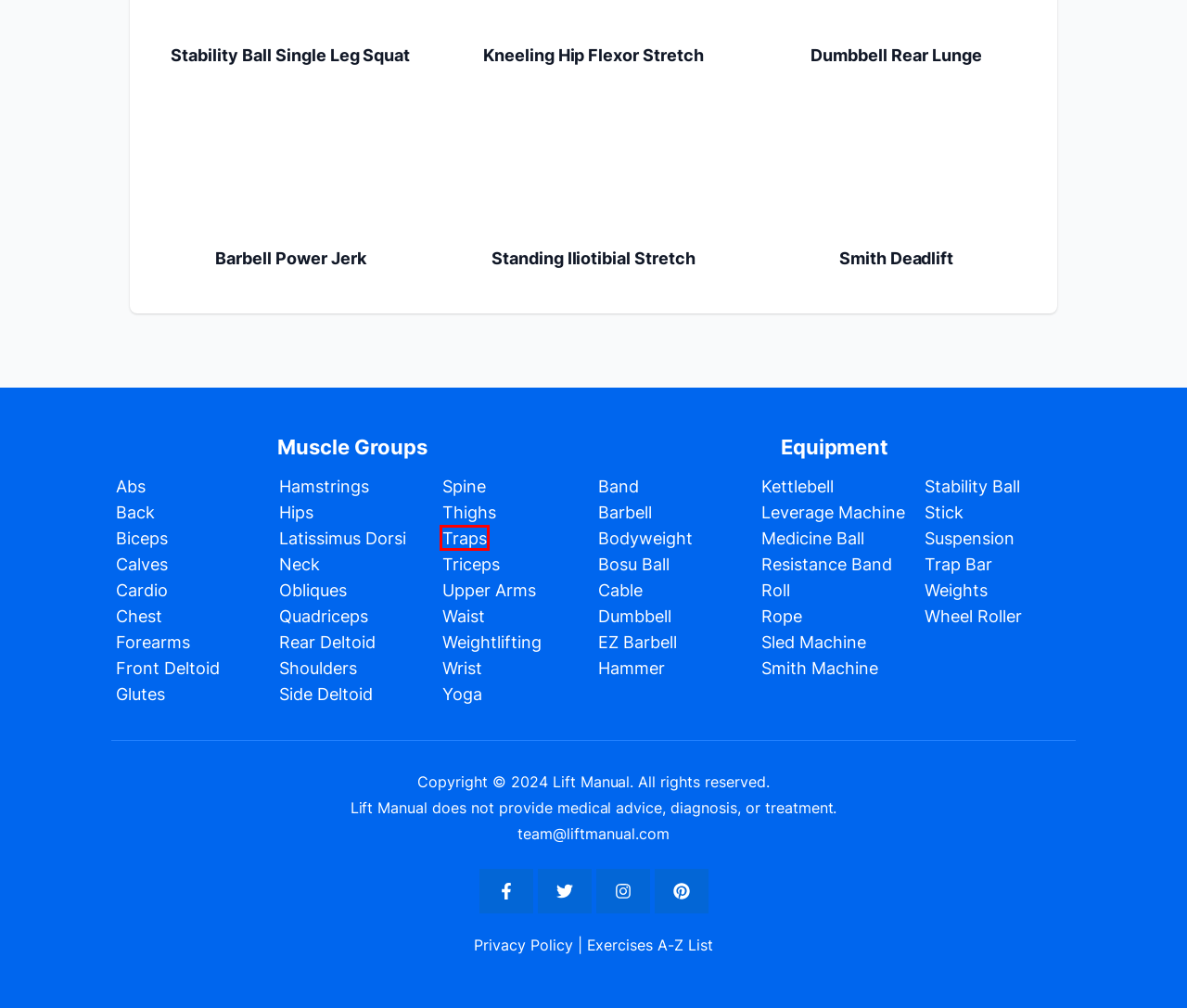Inspect the screenshot of a webpage with a red rectangle bounding box. Identify the webpage description that best corresponds to the new webpage after clicking the element inside the bounding box. Here are the candidates:
A. Forearm Workouts Library - Step-by-Step Visual Guides
B. Yoga Workouts Library - Step-by-Step Visual Guides
C. Side Deltoid Workouts Library - Step-by-Step Visual Guides
D. Stick Workouts Library - Step-by-Step Visual Guides
E. Trap Workouts Library - Step-by-Step Visual Guides
F. Resistance Band Workouts Library - Step-by-Step Visual Guides
G. Hip Workouts Library - Step-by-Step Visual Guides
H. Front Deltoid Workouts Library - Step-by-Step Visual Guides

E